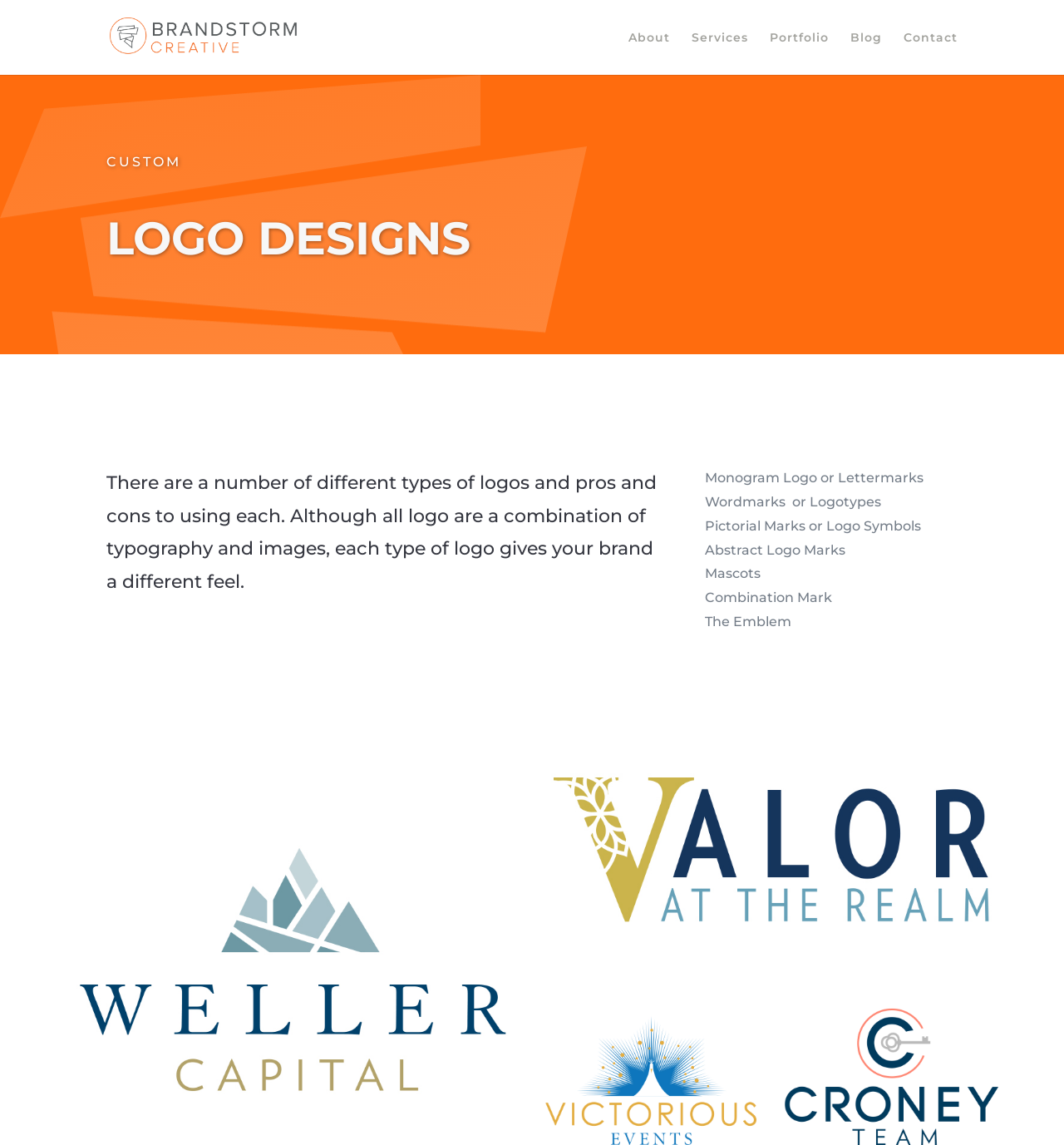What is the purpose of the webpage?
Please ensure your answer is as detailed and informative as possible.

The purpose of the webpage is to provide information about logo designs, as evident from the various types of logos mentioned and the detailed text about each type, indicating that the webpage is educational or informative in nature.